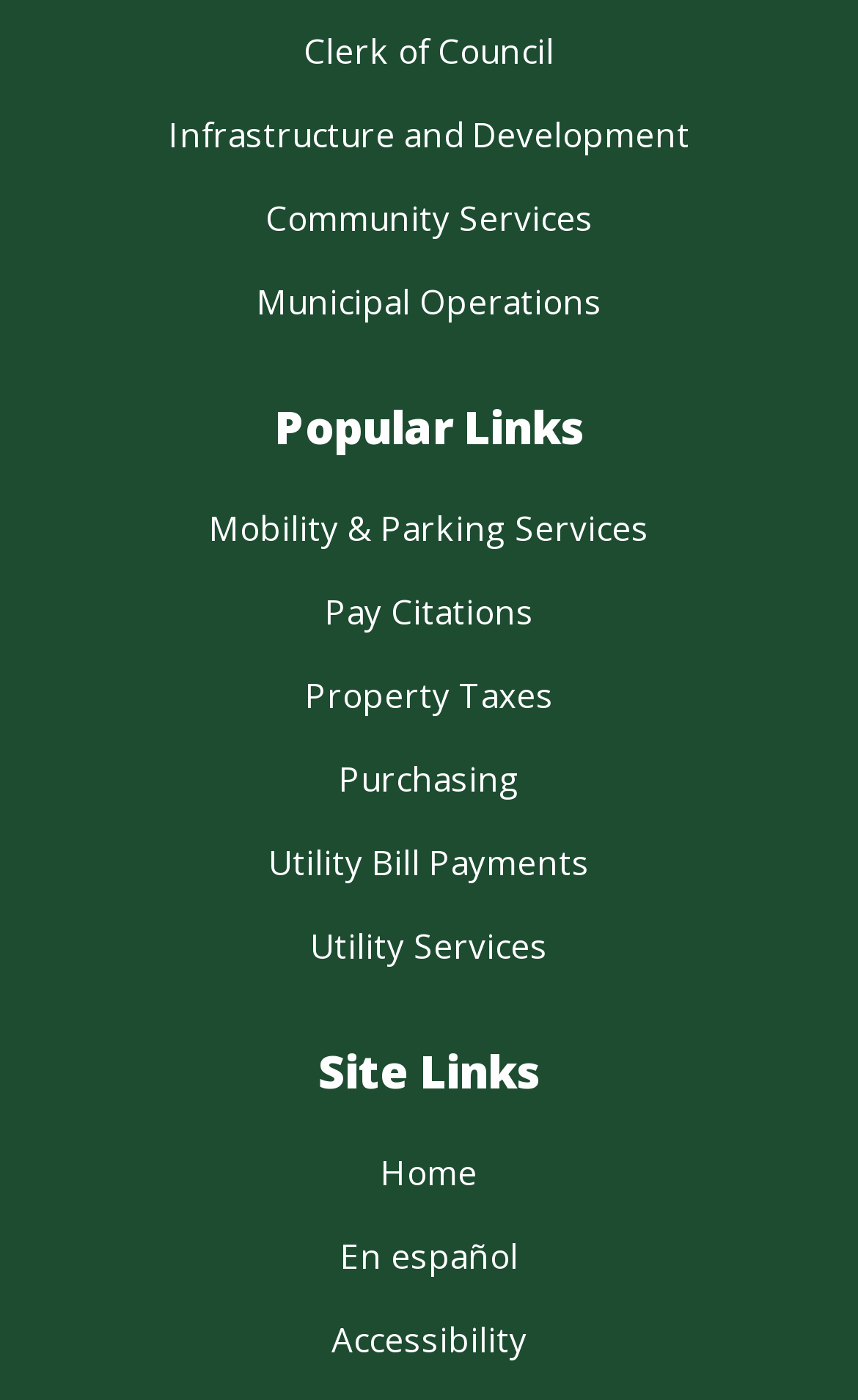Locate the bounding box coordinates of the area to click to fulfill this instruction: "view Popular Links". The bounding box should be presented as four float numbers between 0 and 1, in the order [left, top, right, bottom].

[0.039, 0.281, 0.961, 0.329]